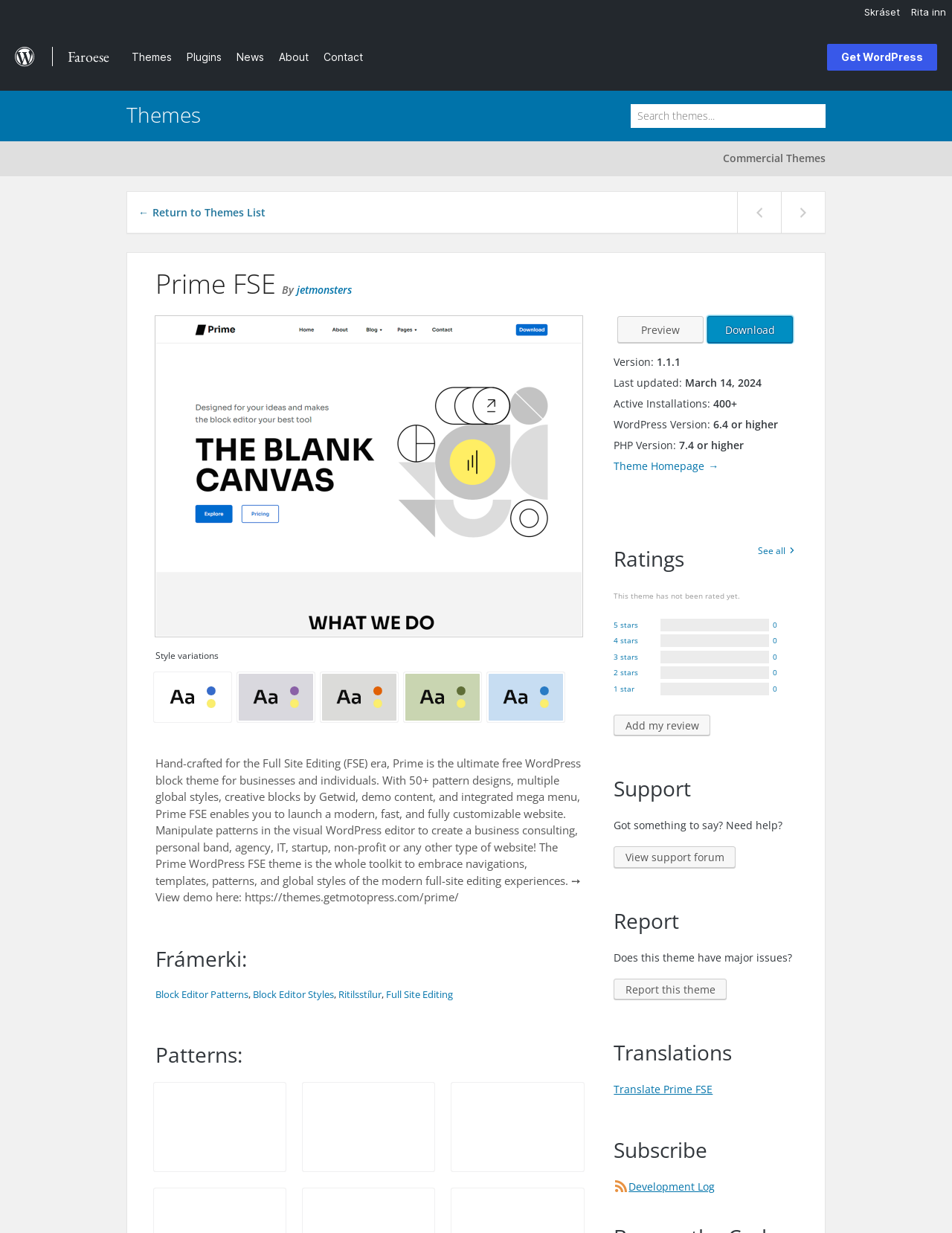Please provide the bounding box coordinate of the region that matches the element description: parent_node: Search Themes placeholder="Search themes...". Coordinates should be in the format (top-left x, top-left y, bottom-right x, bottom-right y) and all values should be between 0 and 1.

[0.663, 0.084, 0.867, 0.104]